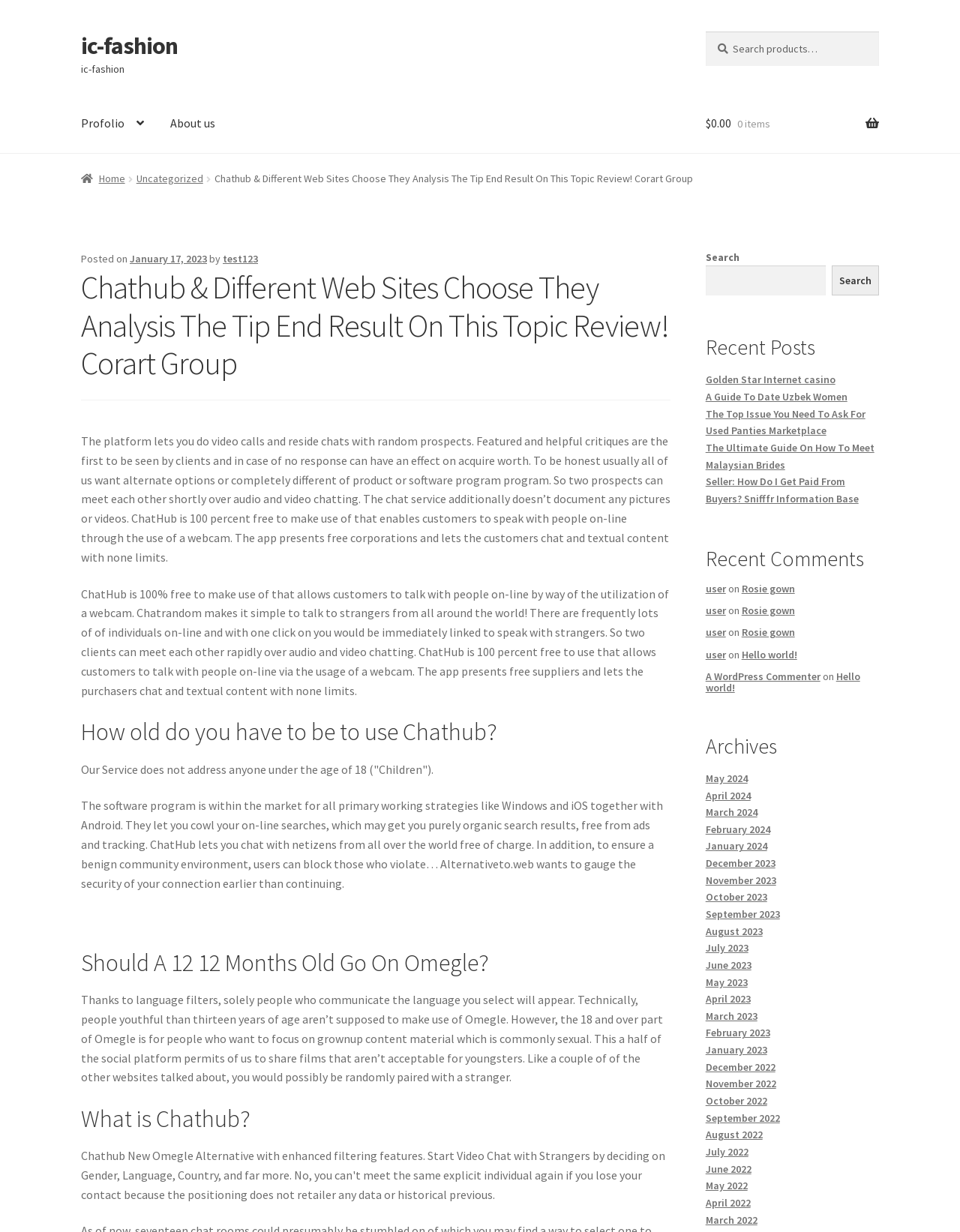Utilize the details in the image to give a detailed response to the question: Can users block others on ChatHub?

The webpage mentions that to ensure a benign community environment, users can block those who violate certain rules, indicating that users have the ability to block others on ChatHub.